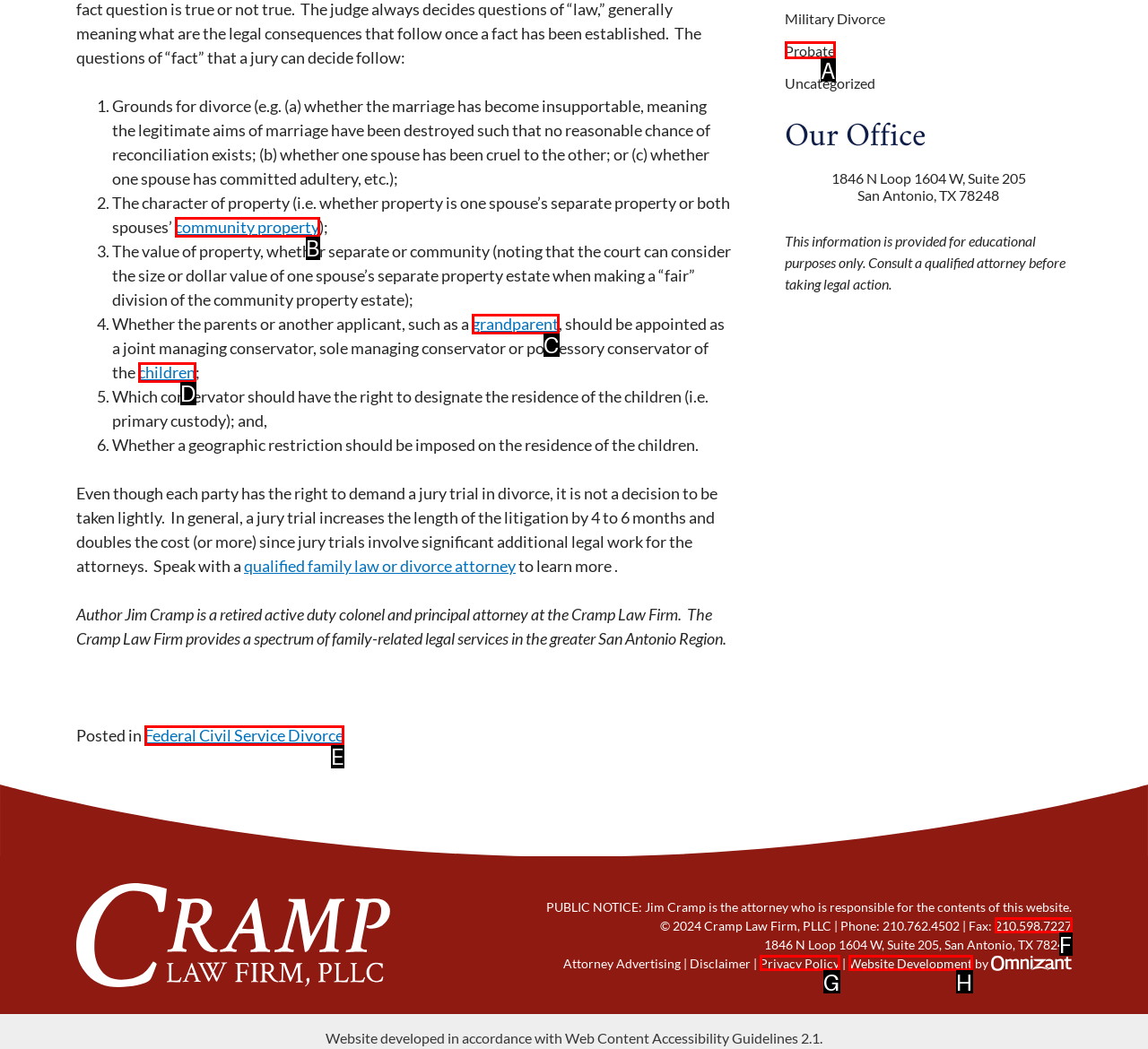Identify the UI element that corresponds to this description: SEO East London
Respond with the letter of the correct option.

None